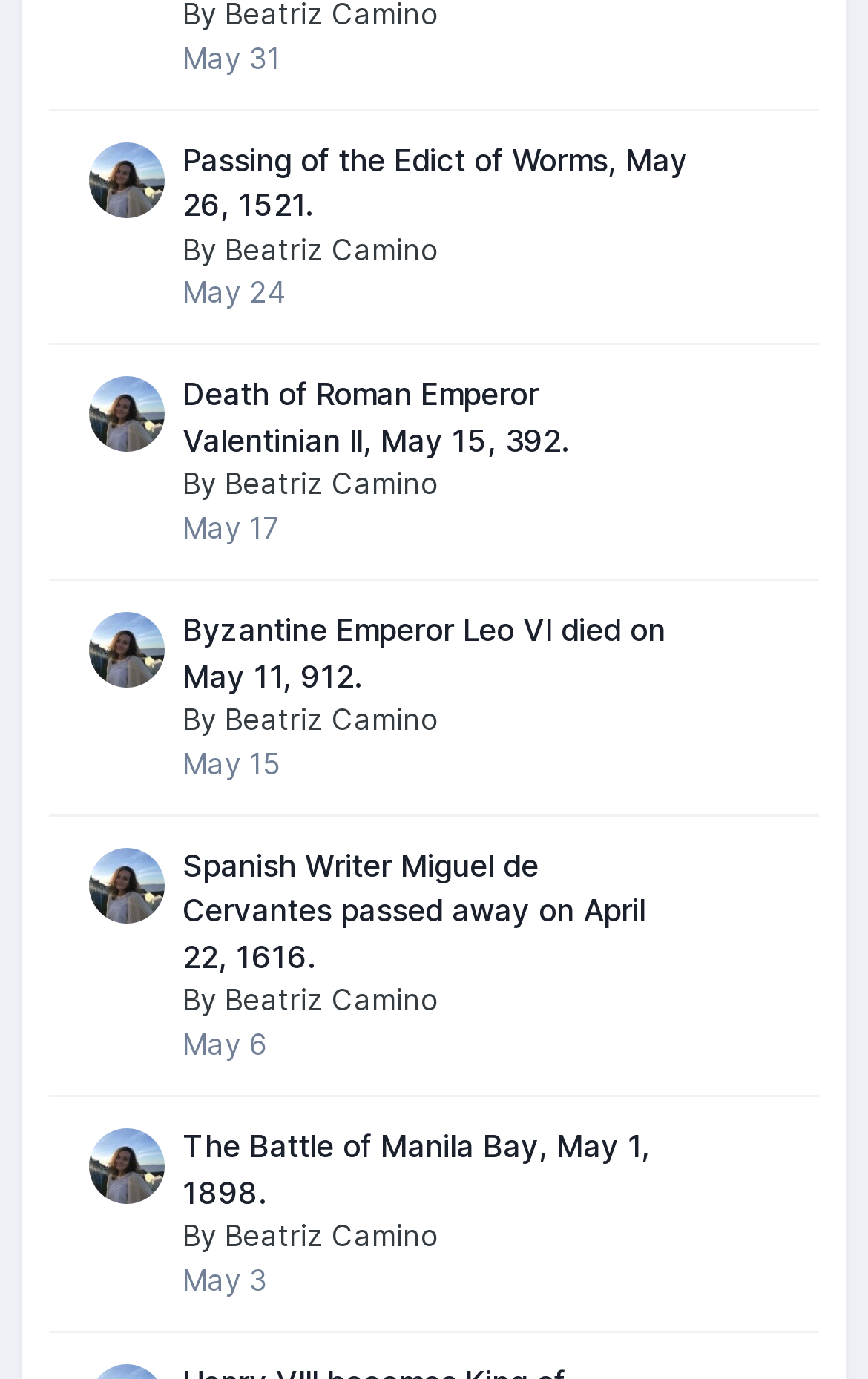Locate the bounding box coordinates of the segment that needs to be clicked to meet this instruction: "Learn about the Death of Roman Emperor Valentinian II".

[0.21, 0.273, 0.654, 0.332]